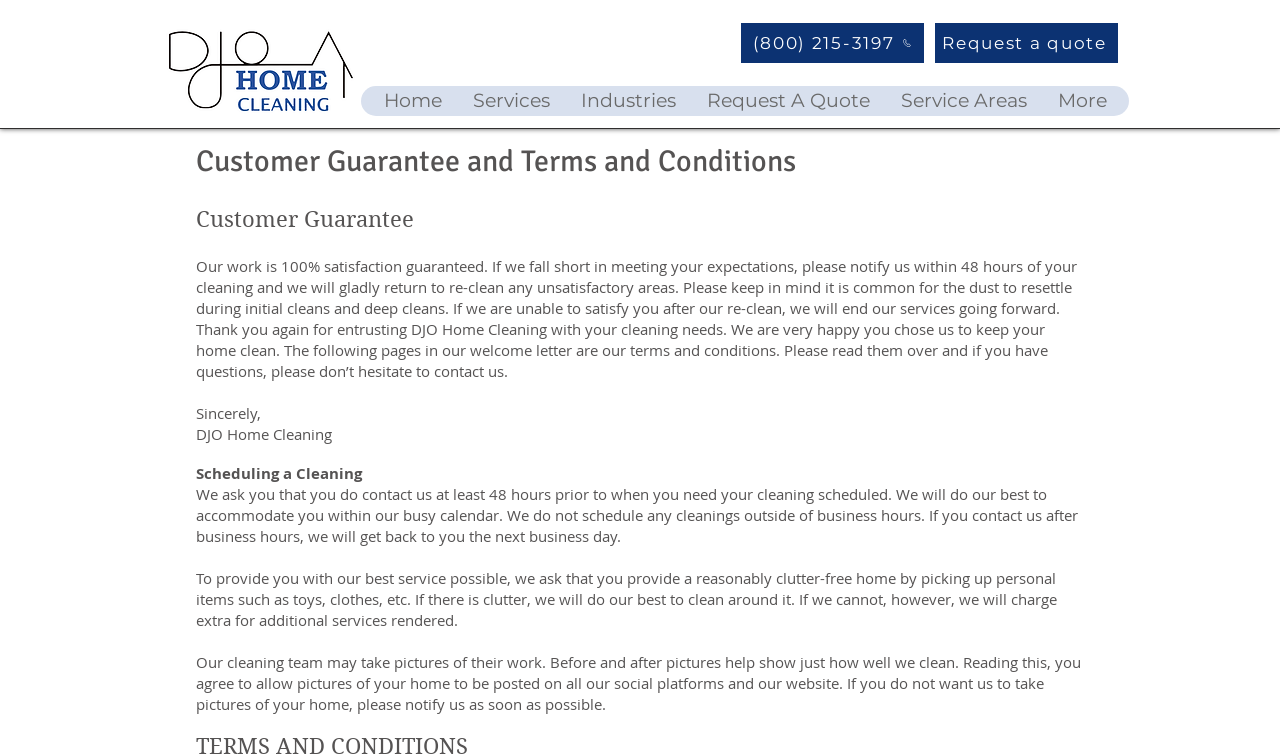Please determine the bounding box coordinates of the element to click on in order to accomplish the following task: "Request a quote". Ensure the coordinates are four float numbers ranging from 0 to 1, i.e., [left, top, right, bottom].

[0.73, 0.031, 0.873, 0.084]